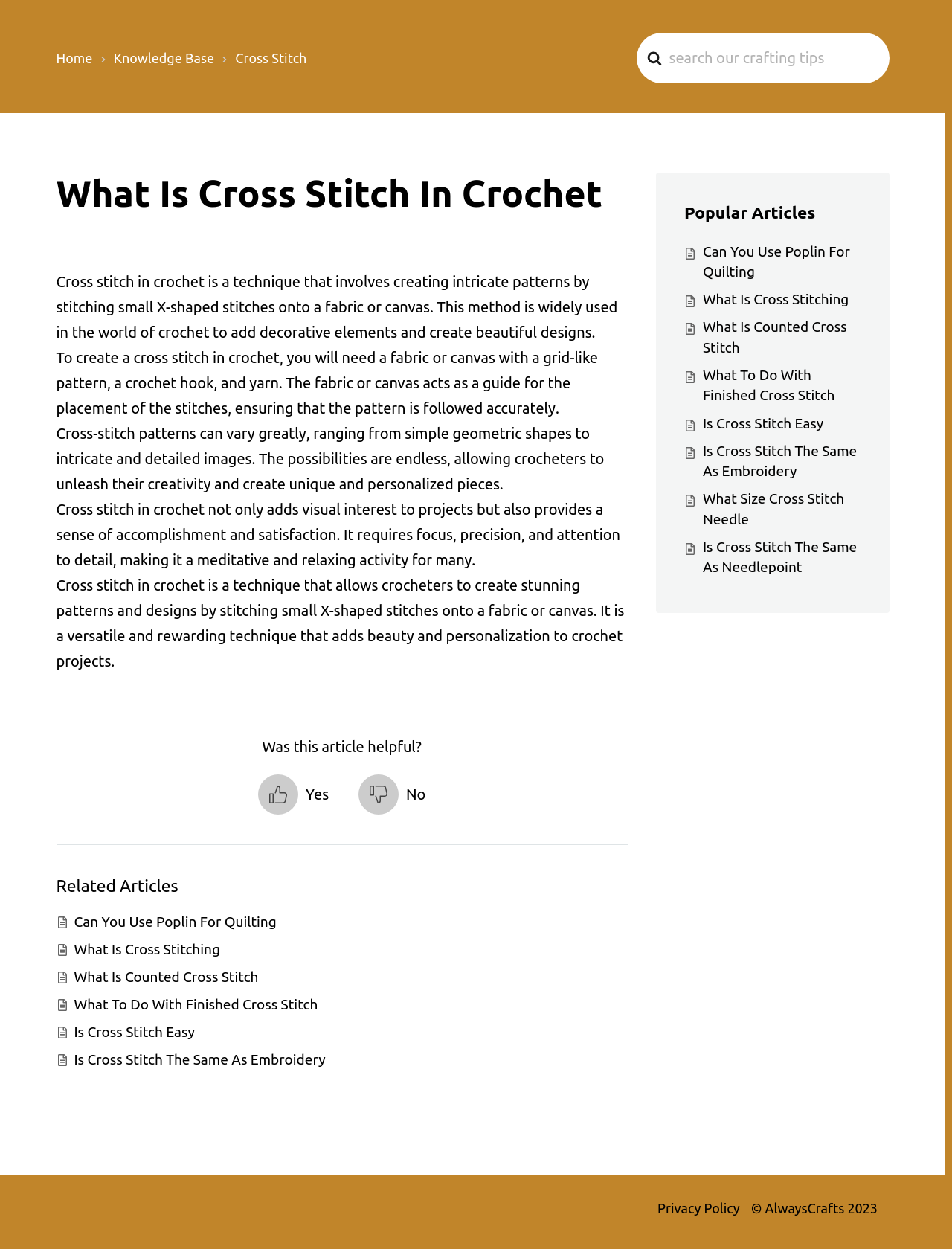Identify the webpage's primary heading and generate its text.

What Is Cross Stitch In Crochet